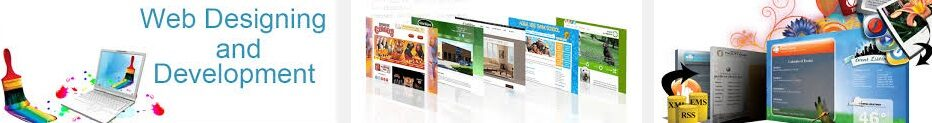Kindly respond to the following question with a single word or a brief phrase: 
What does the paintbrush symbolize?

Creativity and design